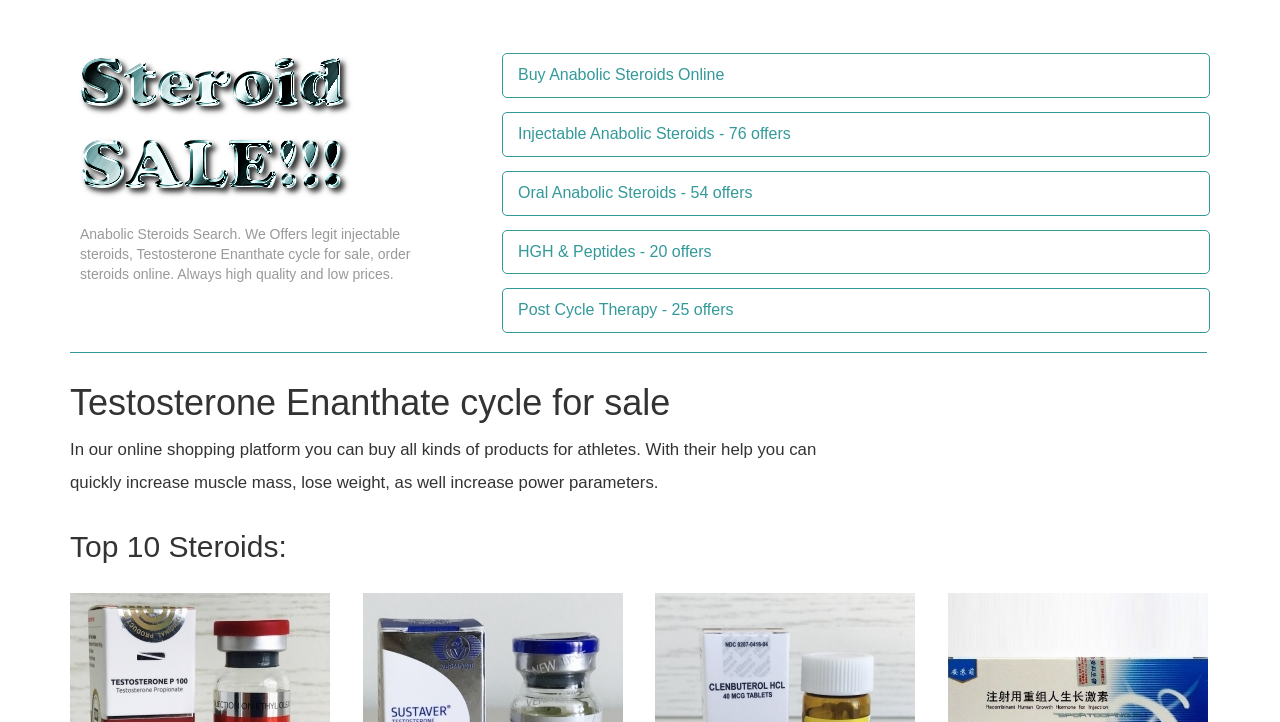What is the benefit of using the products on this website?
Refer to the image and answer the question using a single word or phrase.

Increase muscle mass